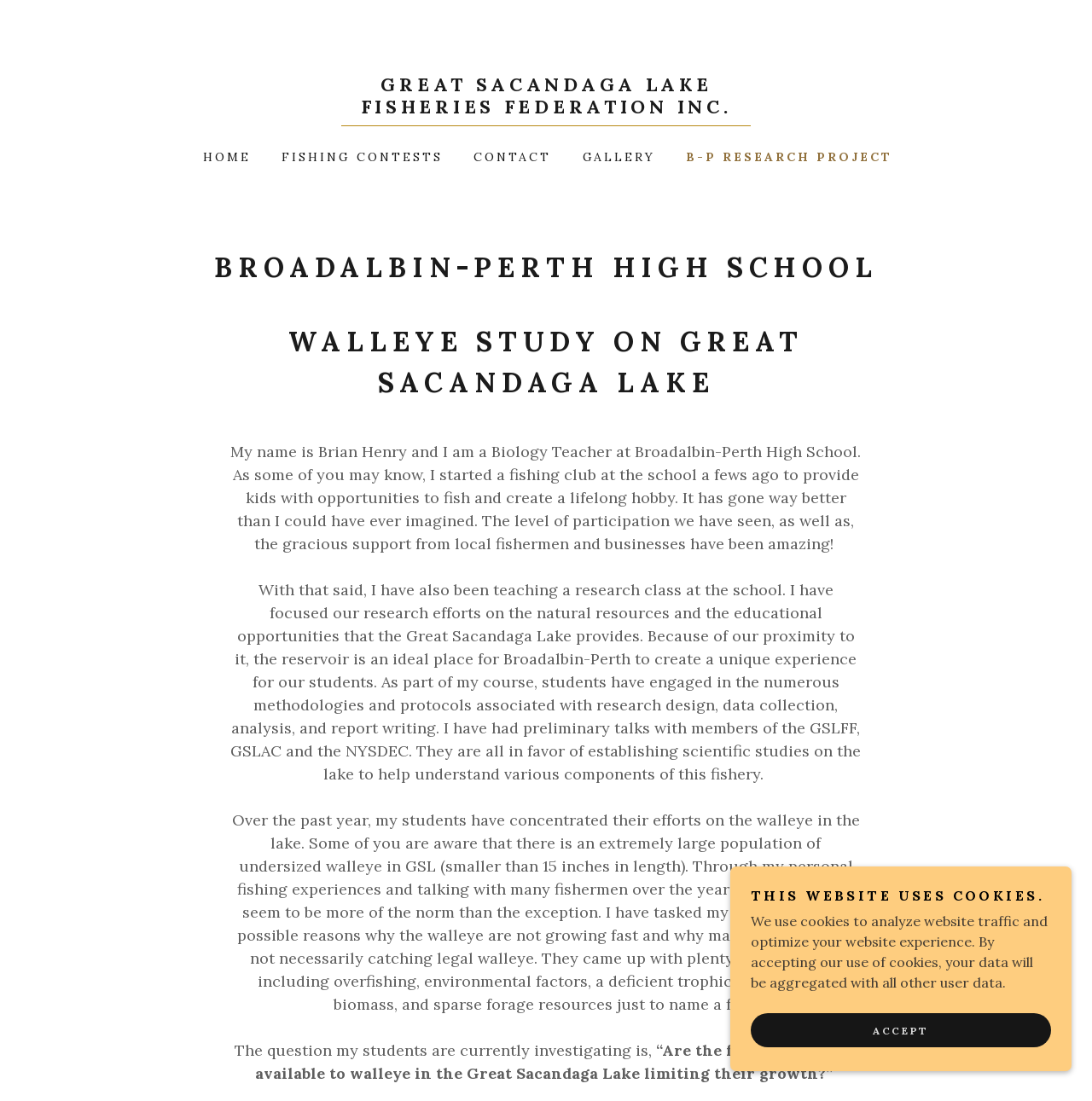Generate a detailed explanation of the webpage's features and information.

The webpage is about the B-P Research Project, which appears to be a research project related to the Great Sacandaga Lake. At the top of the page, there is a main section that contains a navigation menu with five links: GREAT SACANDAGA LAKE FISHERIES FEDERATION INC., HOME, FISHING CONTESTS, CONTACT, and GALLERY. The link to the B-P RESEARCH PROJECT is also located in this section.

Below the navigation menu, there is a heading that reads "BROADALBIN-PERTH HIGH SCHOOL". This is followed by a section that discusses a walleye study on Great Sacandaga Lake. The text explains that the study is being conducted by a biology teacher, Brian Henry, and his students at Broadalbin-Perth High School. The study aims to investigate the reasons why walleye in the lake are not growing fast and why many fishermen are not catching legal walleye.

The text is divided into four paragraphs, with the first paragraph introducing the fishing club at the school and the research class. The second paragraph explains the focus of the research class on the natural resources and educational opportunities provided by the Great Sacandaga Lake. The third paragraph discusses the students' efforts to find possible reasons why the walleye are not growing fast, including overfishing, environmental factors, and limited biomass. The fourth paragraph poses the question that the students are currently investigating, which is whether the forage resources available to walleye in the Great Sacandaga Lake are limiting their growth.

At the bottom of the page, there is a section that informs users that the website uses cookies to analyze website traffic and optimize the user experience. There is a link to accept the use of cookies.